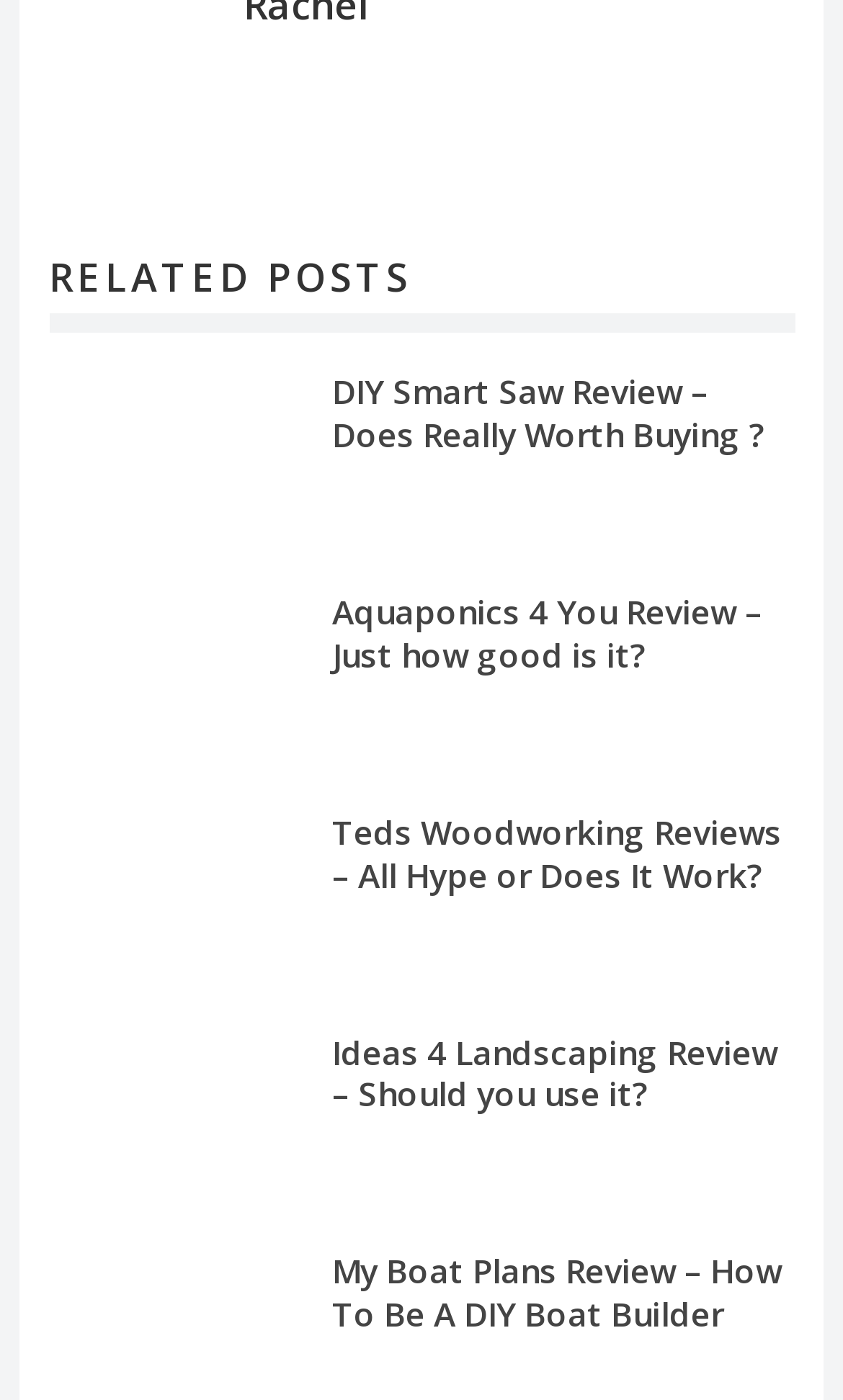Determine the bounding box coordinates of the area to click in order to meet this instruction: "Click on the DIY Smart Saw Review link".

[0.058, 0.265, 0.367, 0.381]